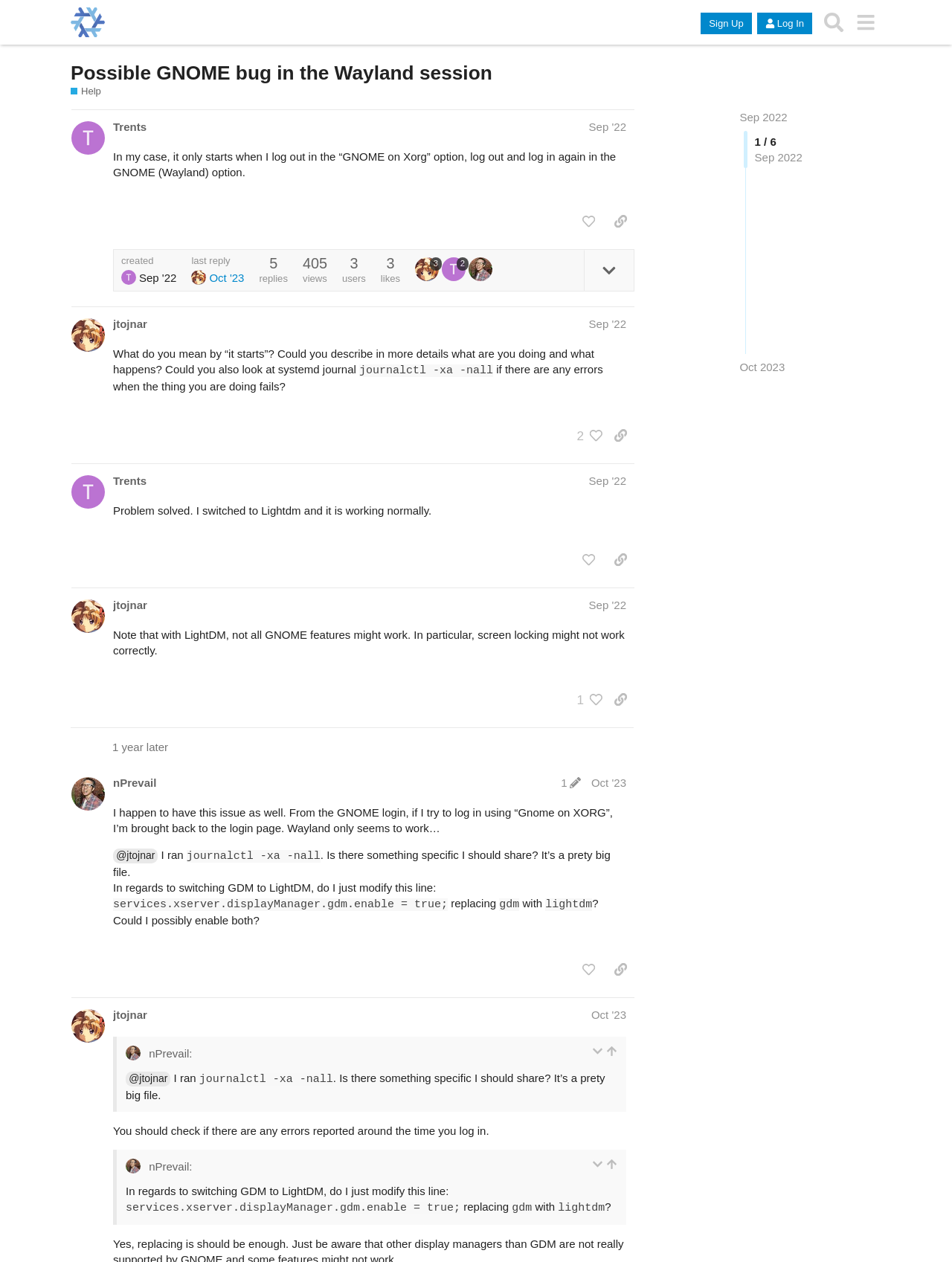Kindly determine the bounding box coordinates of the area that needs to be clicked to fulfill this instruction: "View the post by @Trents".

[0.075, 0.087, 0.765, 0.243]